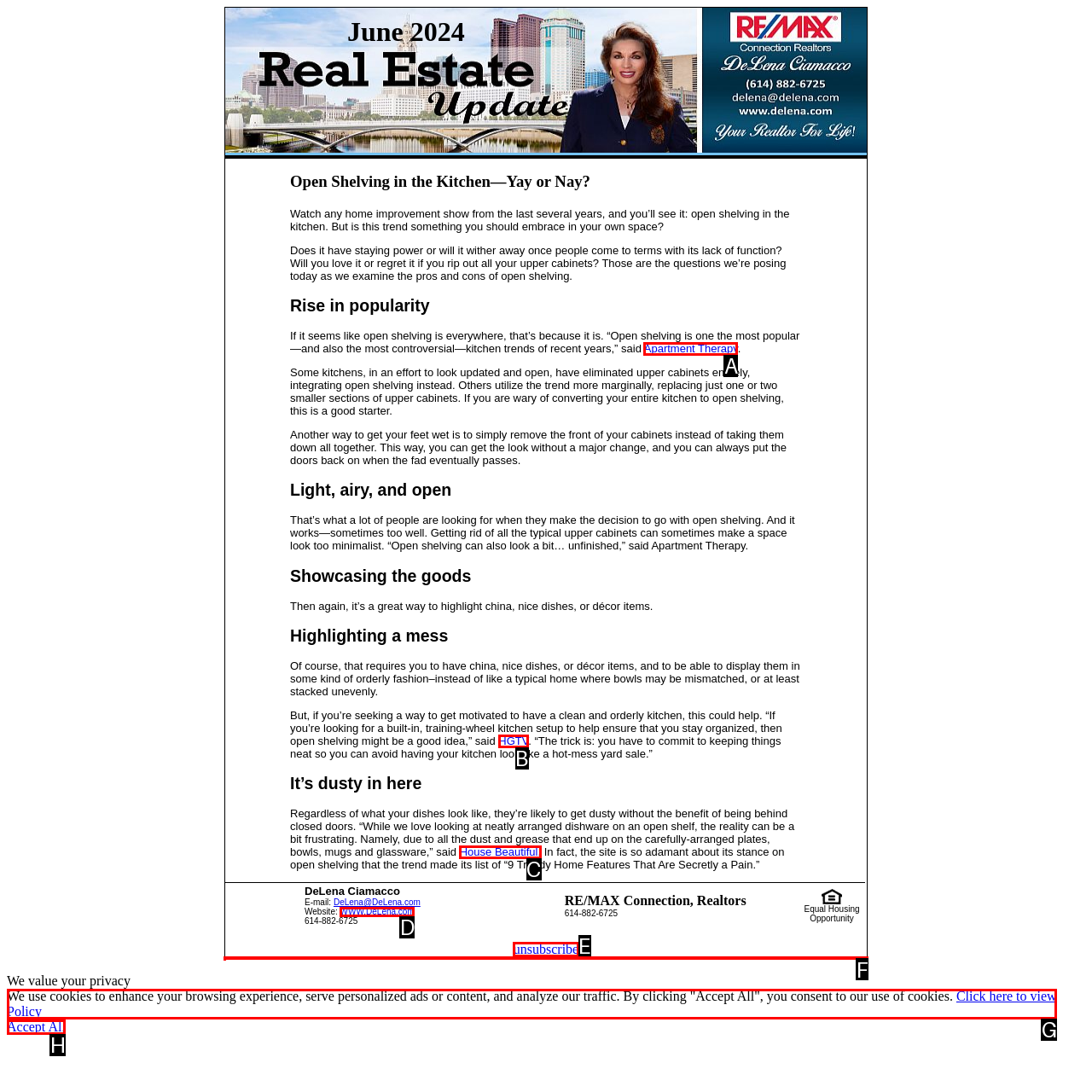Tell me the letter of the correct UI element to click for this instruction: Edit the picture. Answer with the letter only.

F